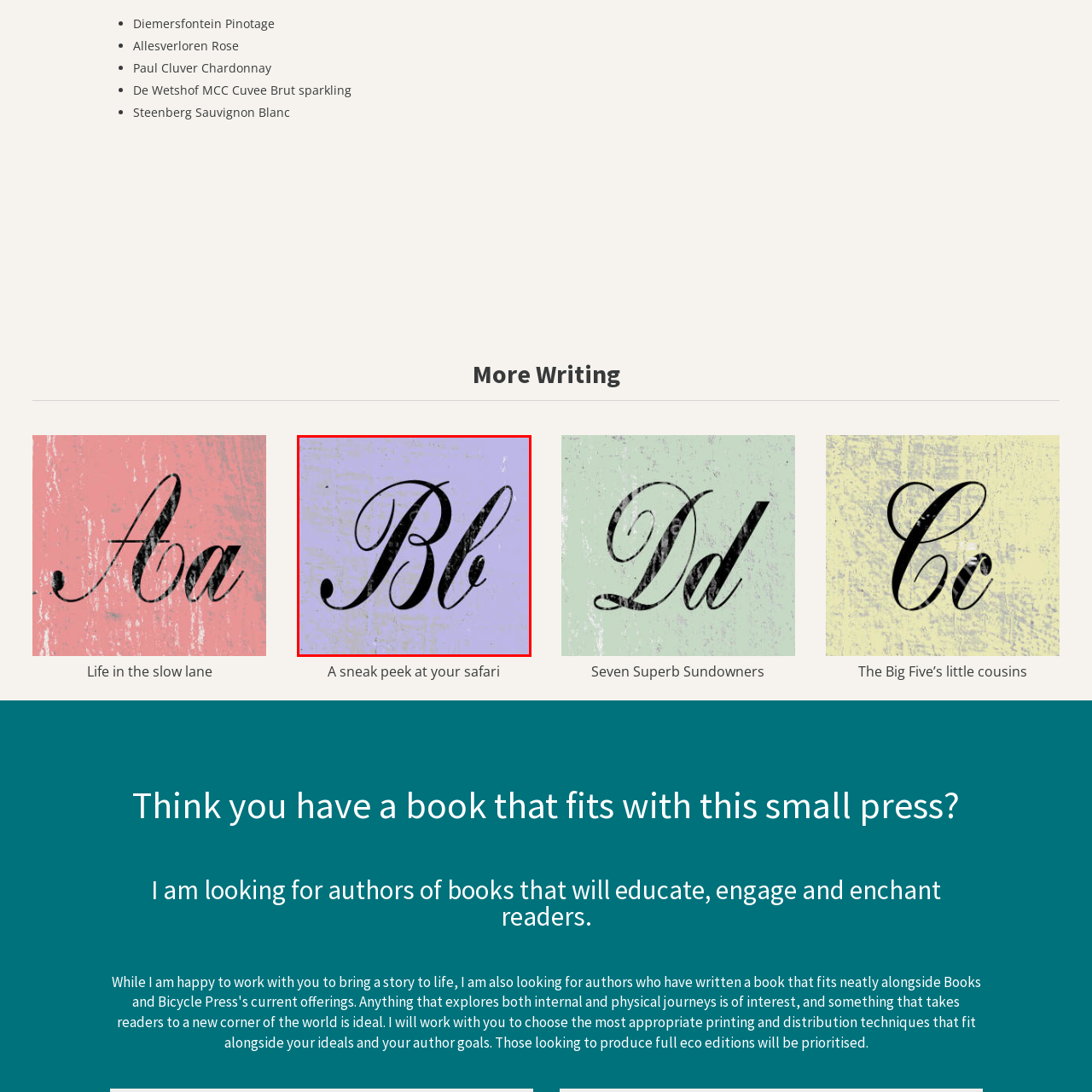Articulate a detailed description of the image inside the red frame.

The image features a stylized letter "B" rendered in an elegant, flowing script. The letter exhibits intricate loops and flourishes, creating a sense of sophistication and artistry. The background is a soft lavender hue, which enhances the visual appeal of the bold black letter. This combination of colors and the graceful design of the letter suggest a theme of luxury and refinement, possibly hinting at a brand or creative project focused on beauty, fashion, or artisanal crafts. The overall aesthetic exudes a vintage charm, inviting viewers to explore deeper into the context that this elegant letter represents.